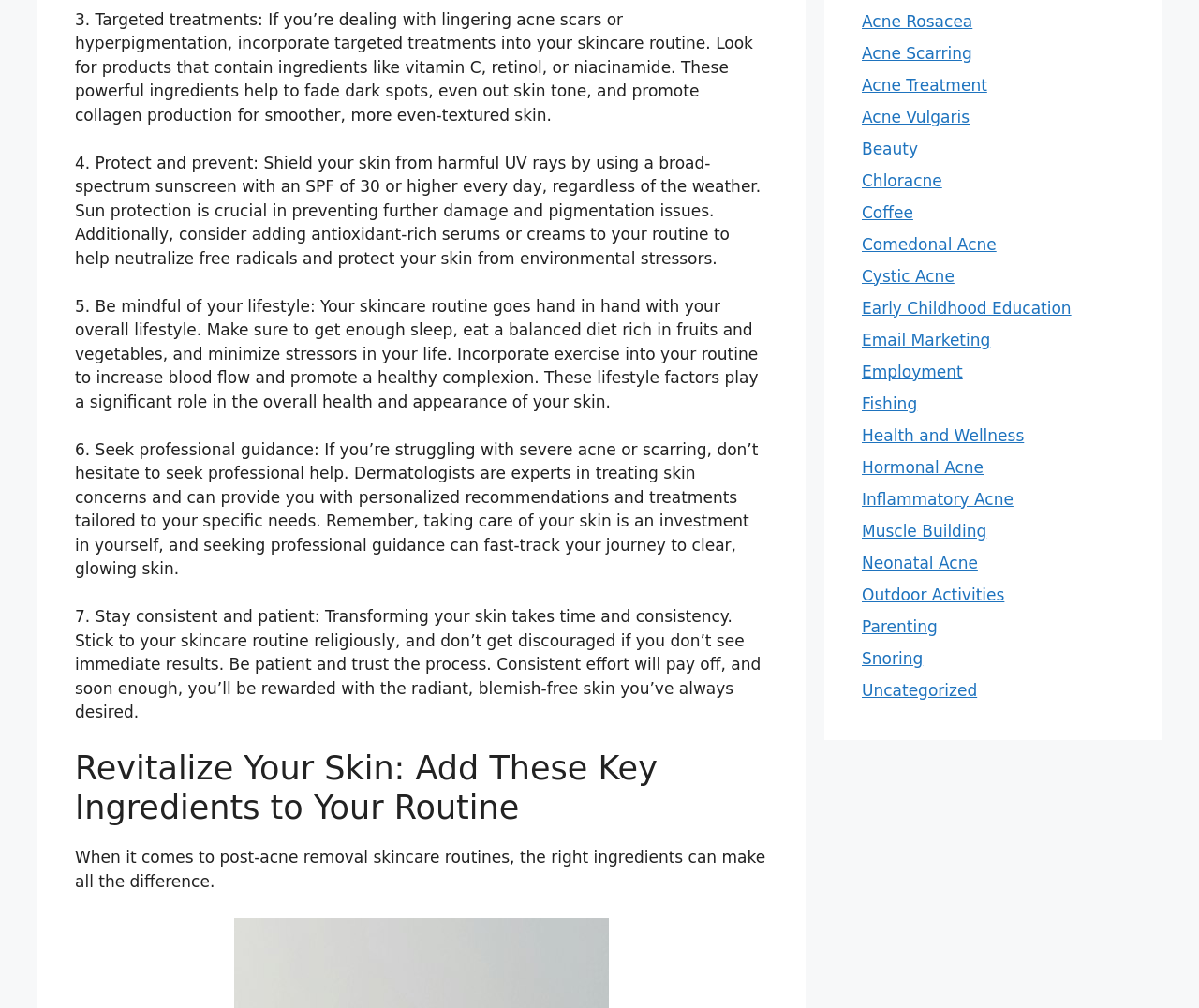Please pinpoint the bounding box coordinates for the region I should click to adhere to this instruction: "Click on Acne Rosacea".

[0.719, 0.012, 0.811, 0.03]